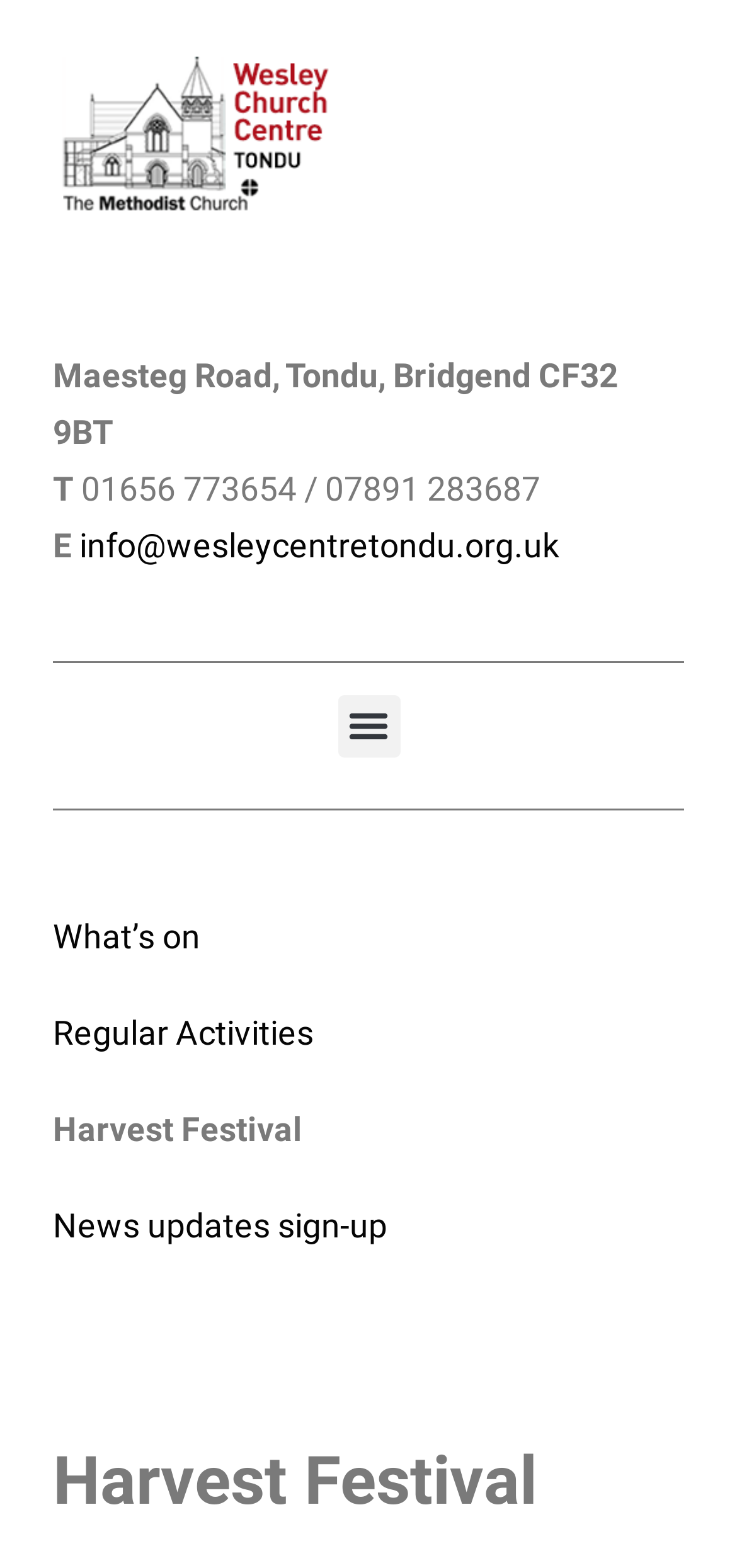Describe in detail what you see on the webpage.

The webpage is about the Harvest Festival at the Wesley Centre in Tondu. At the top, there is a link on the left side, taking up most of the width. Below it, there is an address "Maesteg Road, Tondu, Bridgend CF32 9BT" followed by a phone number and email address. To the right of the address, there is a single letter "E". 

On the same horizontal level as the phone number and email address, there is a "Menu Toggle" button on the right side. Below the address and contact information, there are several links, including "What's on", "Regular Activities", and "News updates sign-up". The link "Harvest Festival" is also present, which seems to be a main topic of the page. 

At the very bottom, there is a heading with the same title "Harvest Festival", which is centered and takes up most of the width.